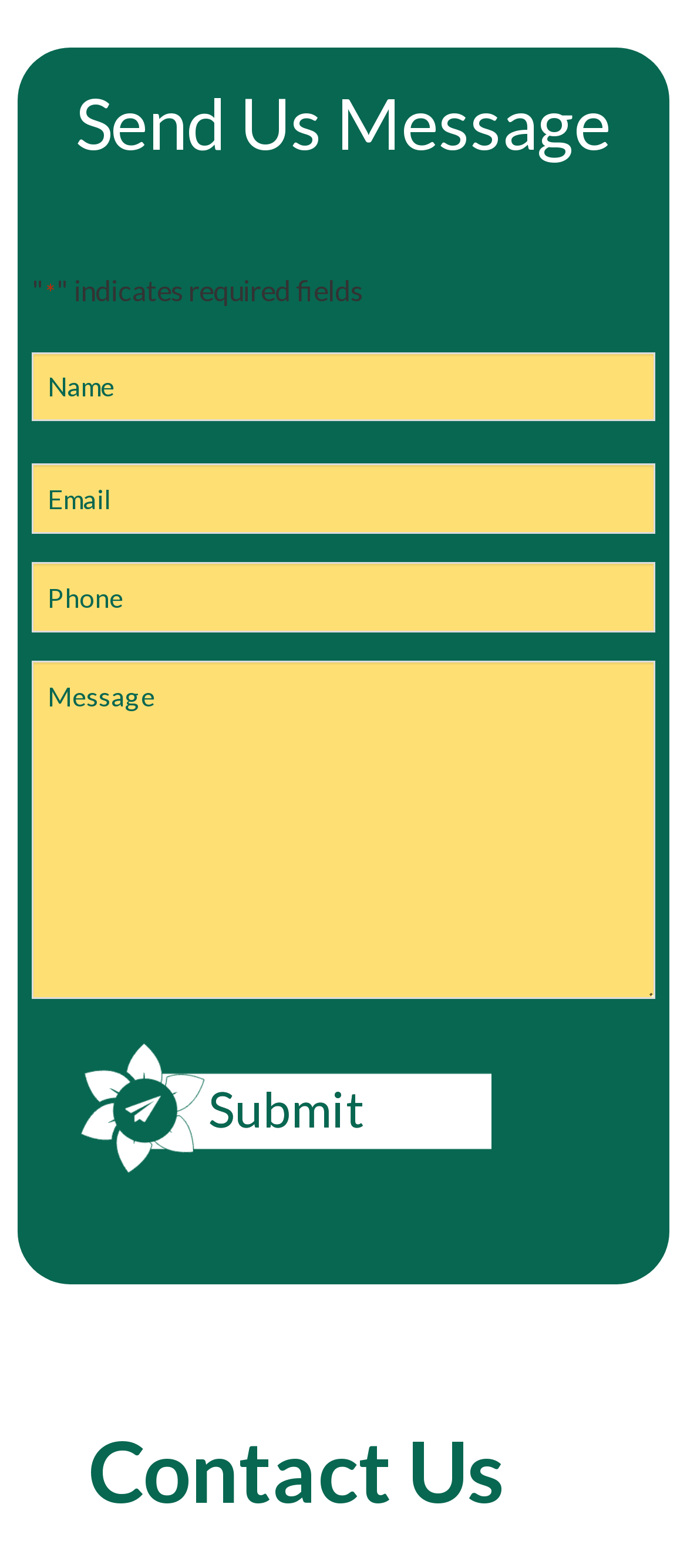Kindly respond to the following question with a single word or a brief phrase: 
What is the required field in the form?

Email